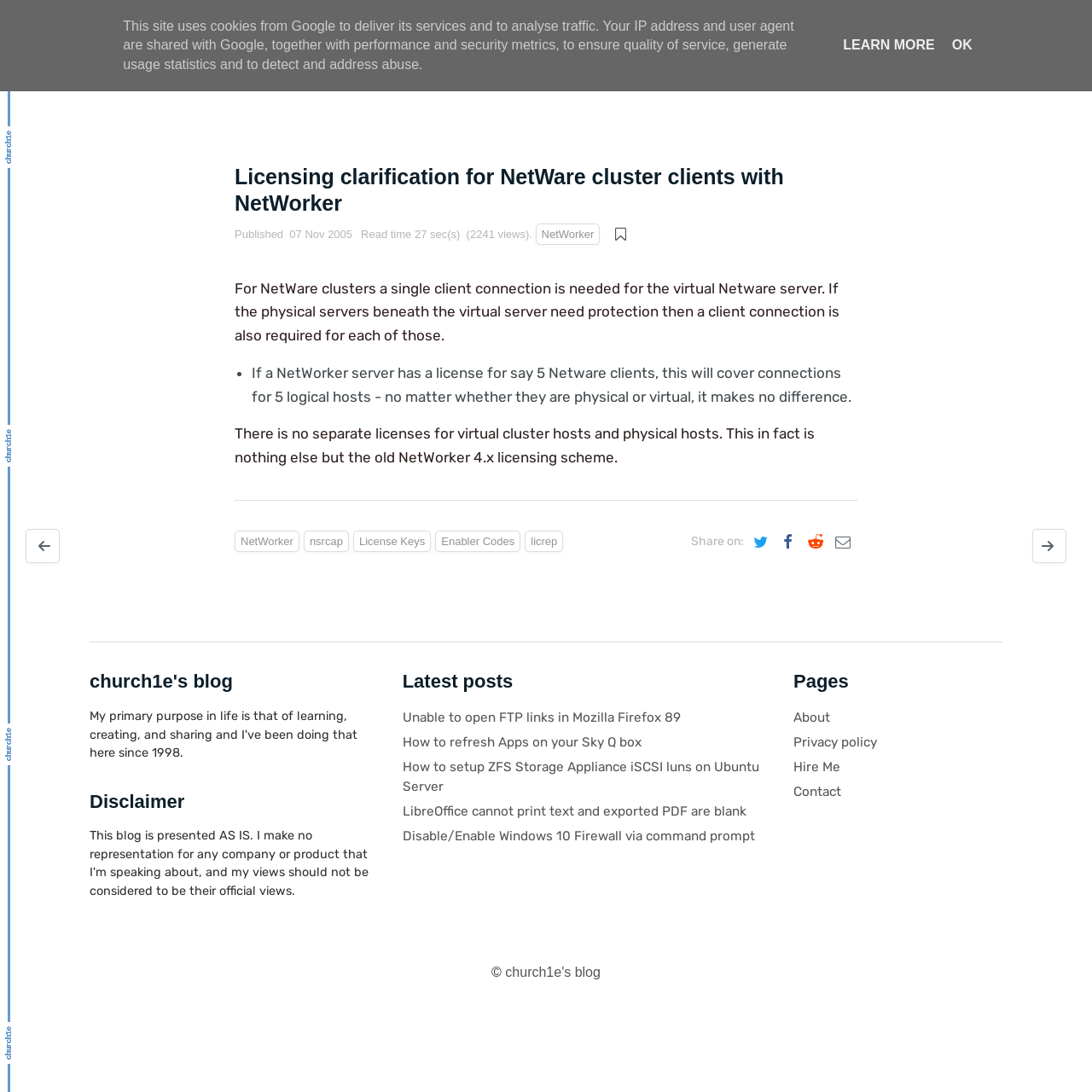Identify the bounding box coordinates for the element that needs to be clicked to fulfill this instruction: "Read about LibreOffice cannot print text and exported PDF are blank". Provide the coordinates in the format of four float numbers between 0 and 1: [left, top, right, bottom].

[0.368, 0.736, 0.683, 0.75]